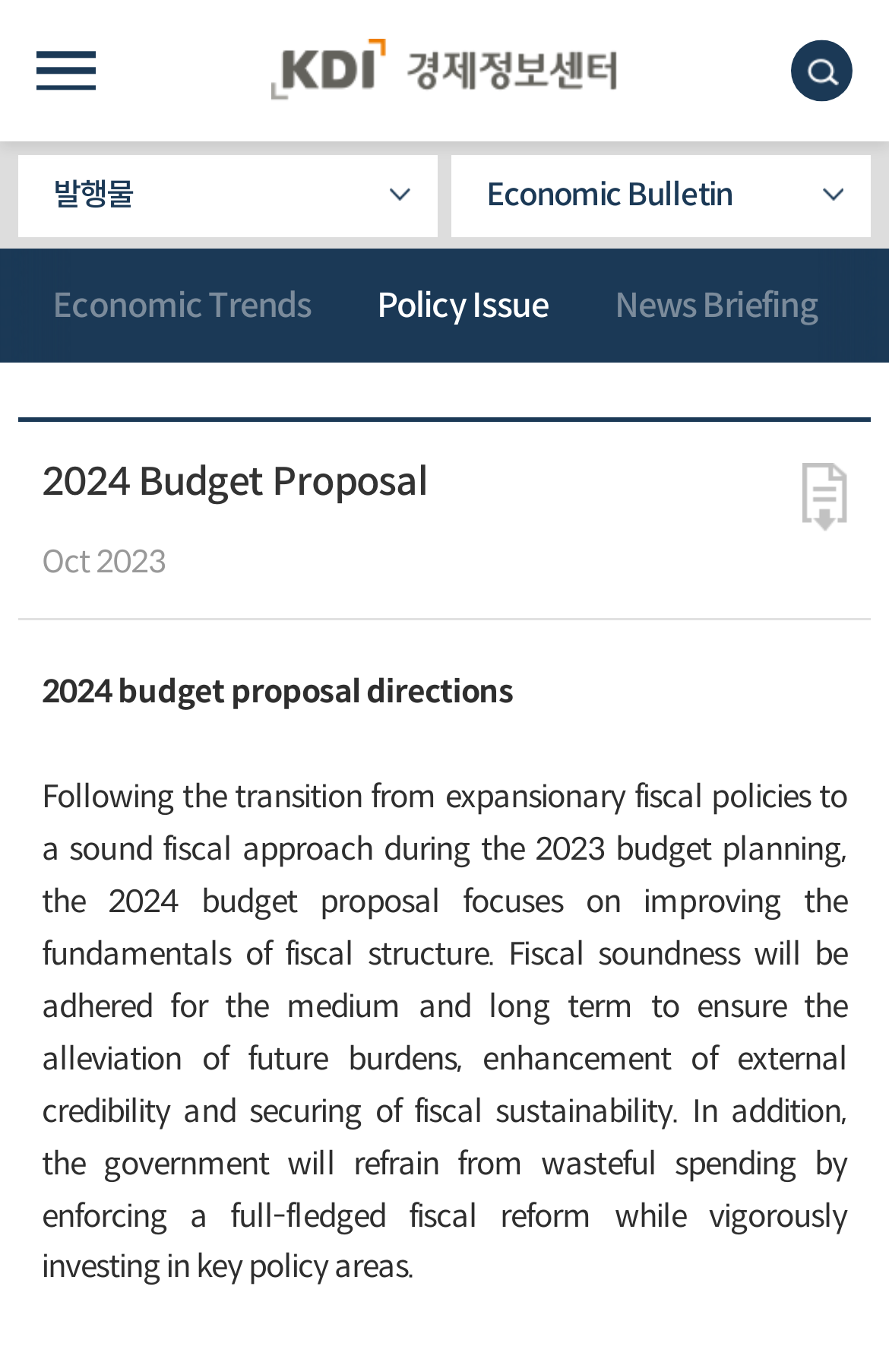Is there a link to 'News Briefing' on the page? Analyze the screenshot and reply with just one word or a short phrase.

Yes